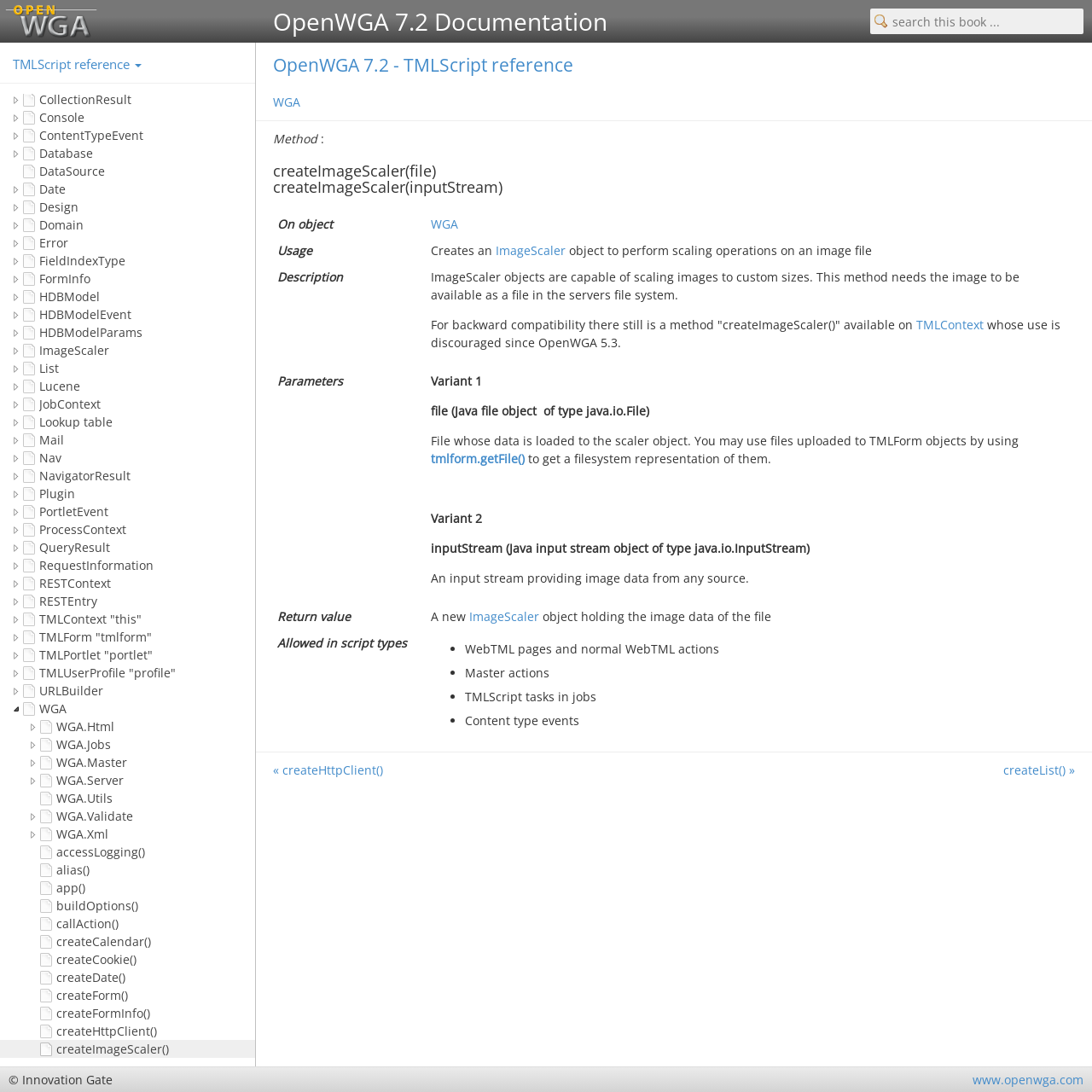How many links are there in the left sidebar?
Look at the image and answer with only one word or phrase.

Over 50